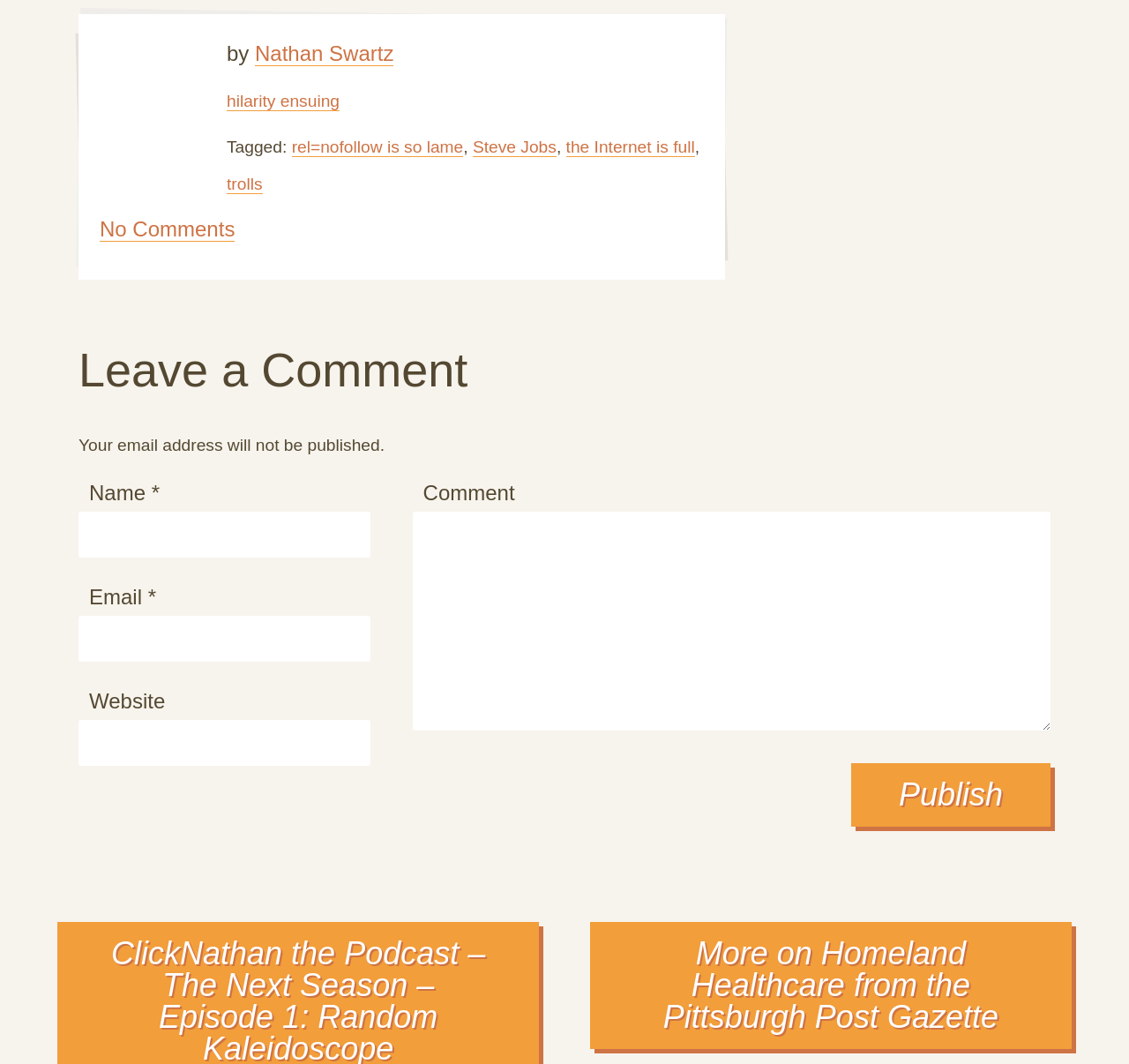How many links are there in the footer section?
Answer the question with a single word or phrase derived from the image.

5